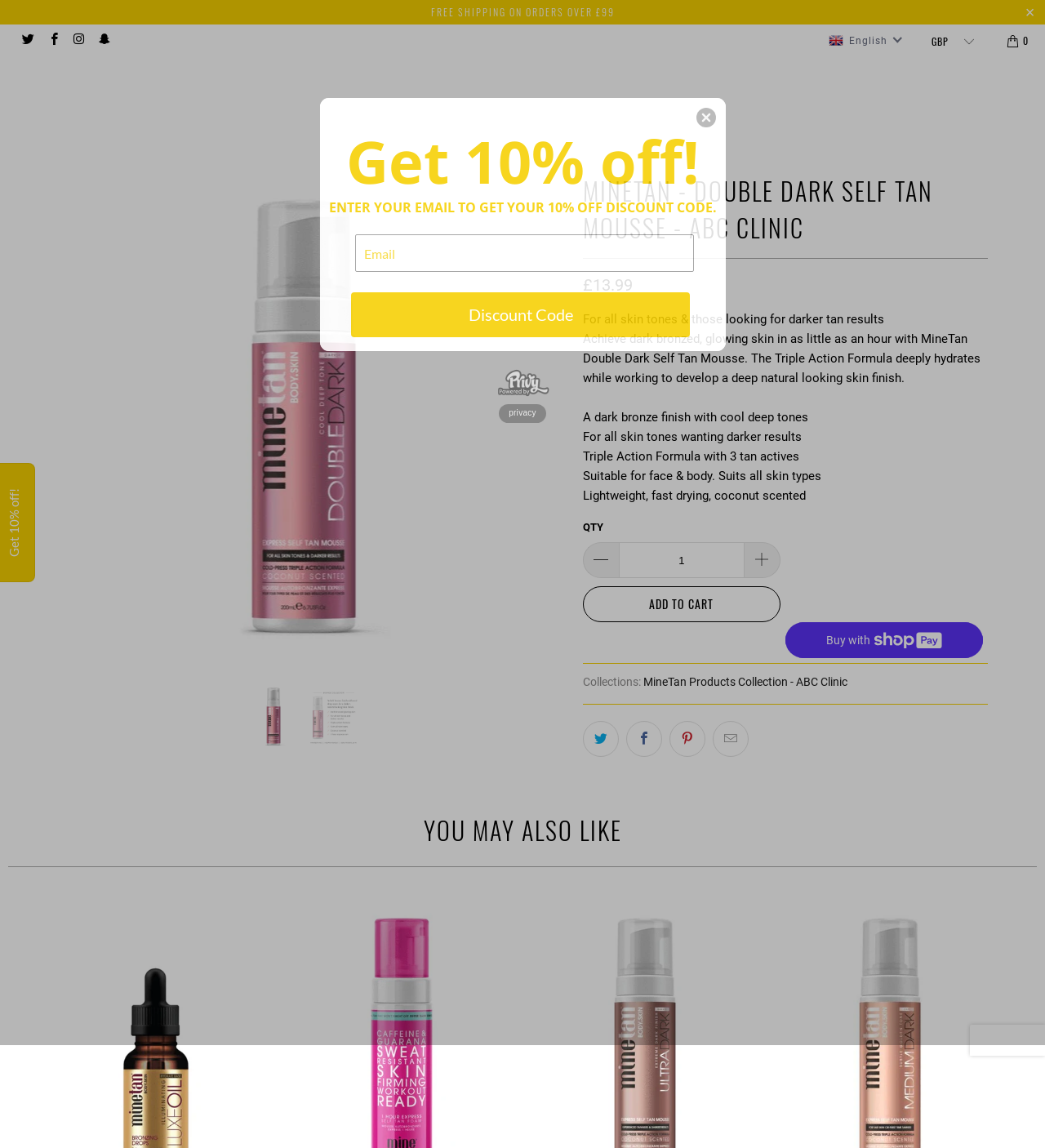Find and extract the text of the primary heading on the webpage.

MINETAN - DOUBLE DARK SELF TAN MOUSSE - ABC CLINIC